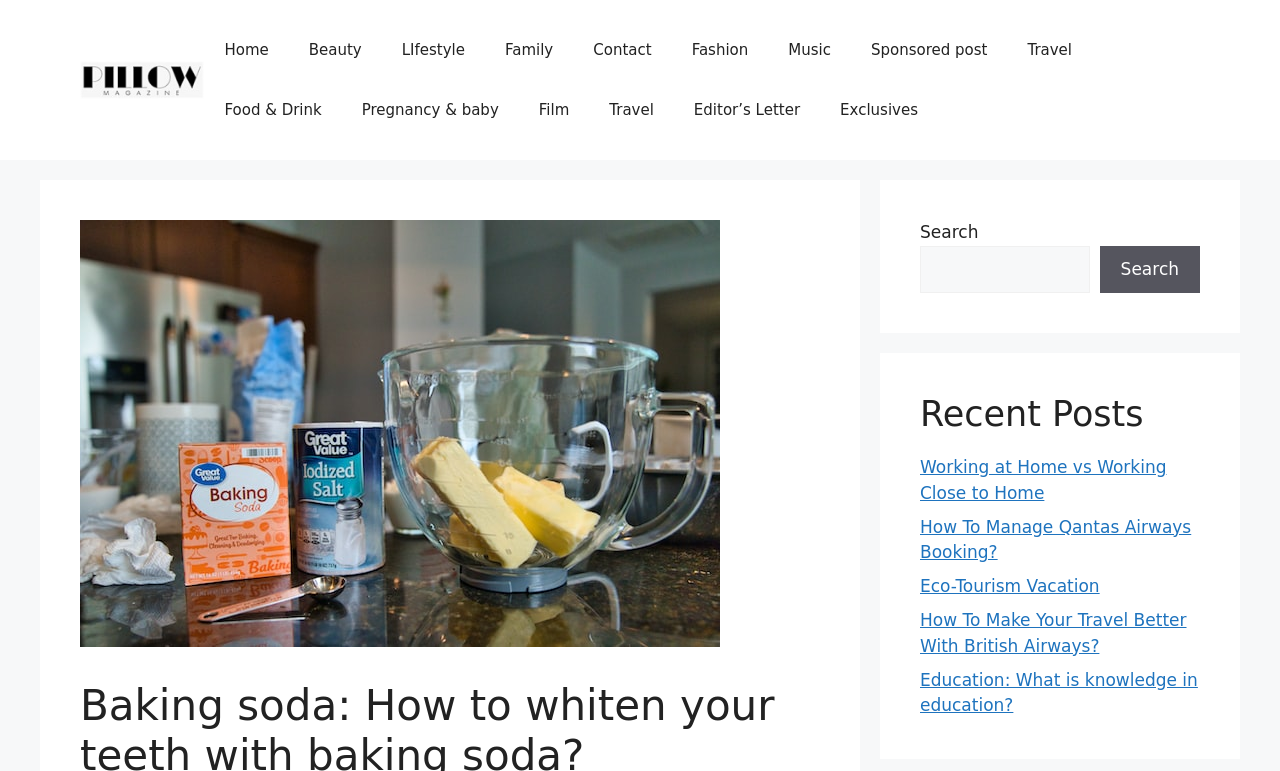Identify the bounding box coordinates for the region of the element that should be clicked to carry out the instruction: "View recent post about Working at Home vs Working Close to Home". The bounding box coordinates should be four float numbers between 0 and 1, i.e., [left, top, right, bottom].

[0.719, 0.593, 0.911, 0.652]